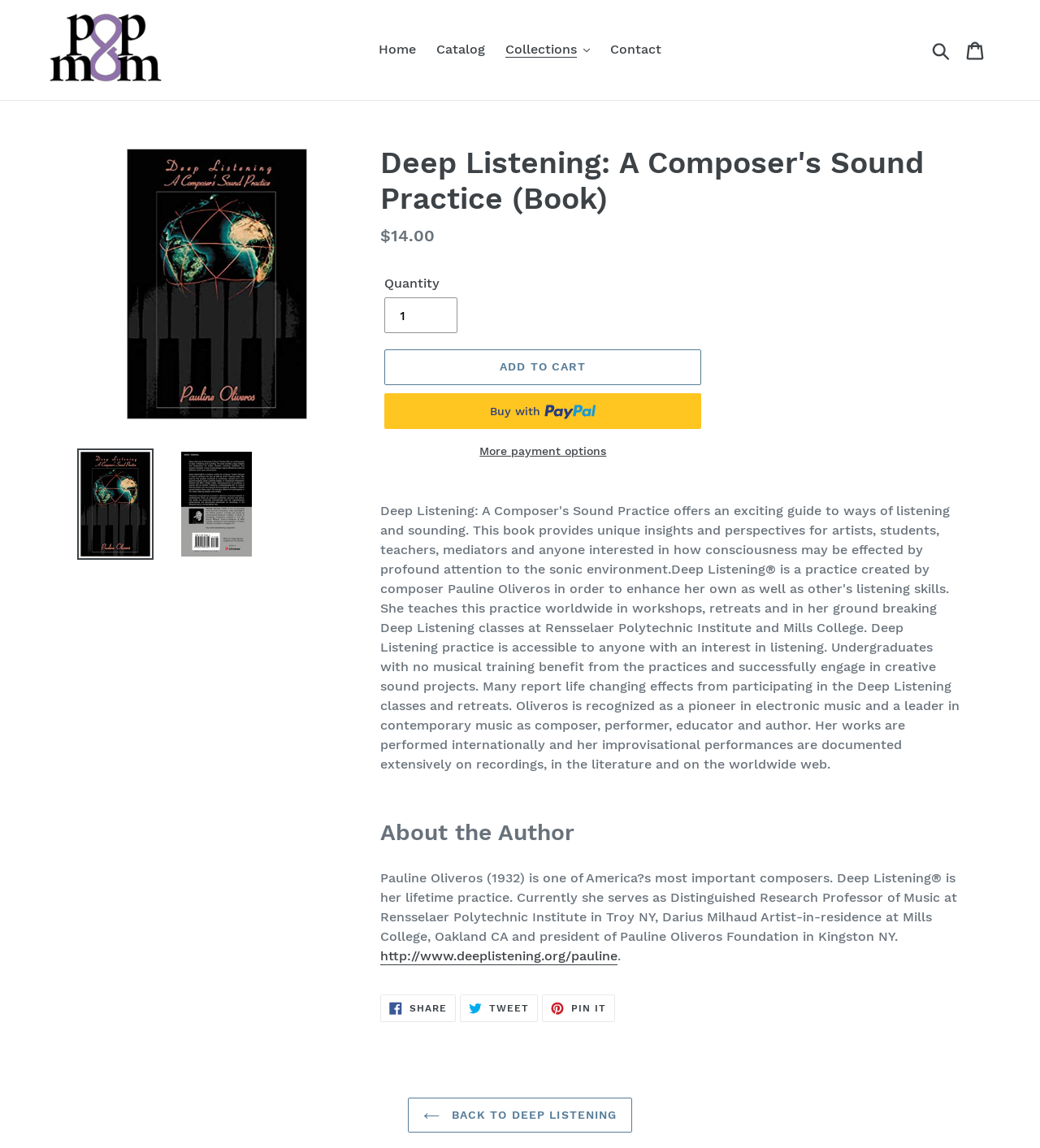Can you find the bounding box coordinates for the element that needs to be clicked to execute this instruction: "View the author's profile"? The coordinates should be given as four float numbers between 0 and 1, i.e., [left, top, right, bottom].

[0.366, 0.826, 0.594, 0.841]